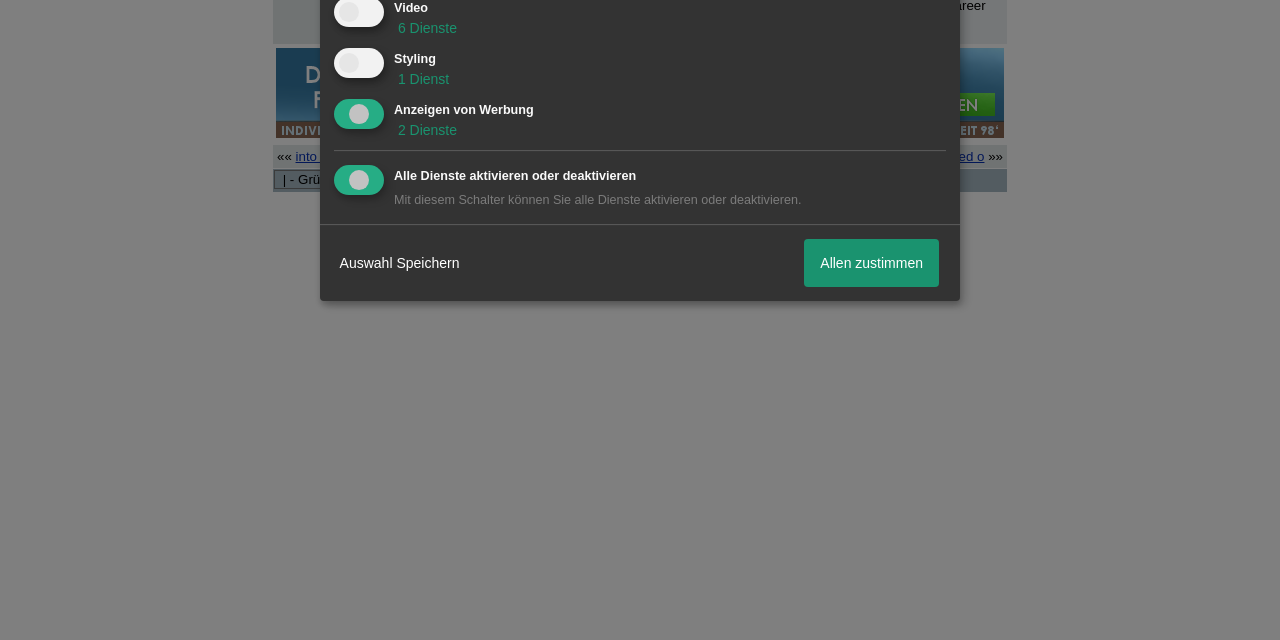Predict the bounding box of the UI element that fits this description: "Write for us".

None